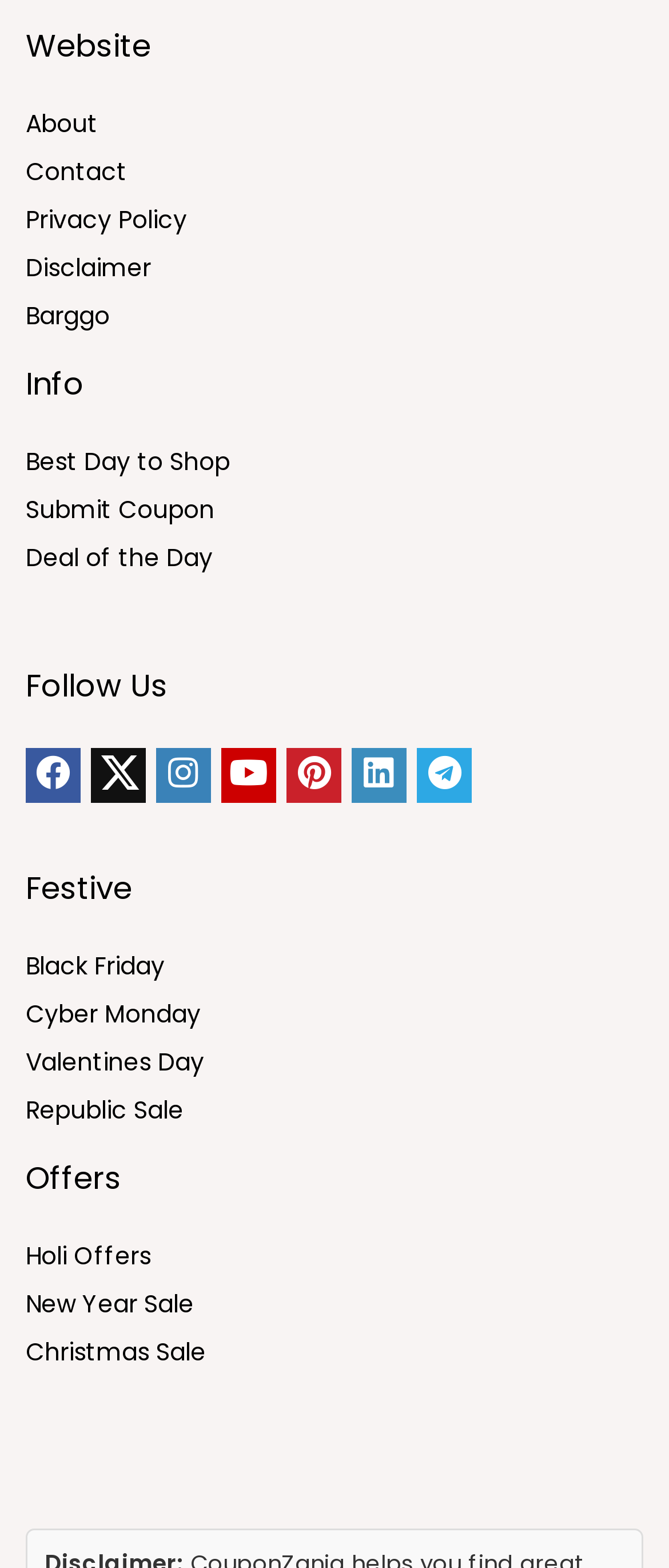Please identify the bounding box coordinates for the region that you need to click to follow this instruction: "View Deal of the Day".

[0.038, 0.344, 0.318, 0.366]